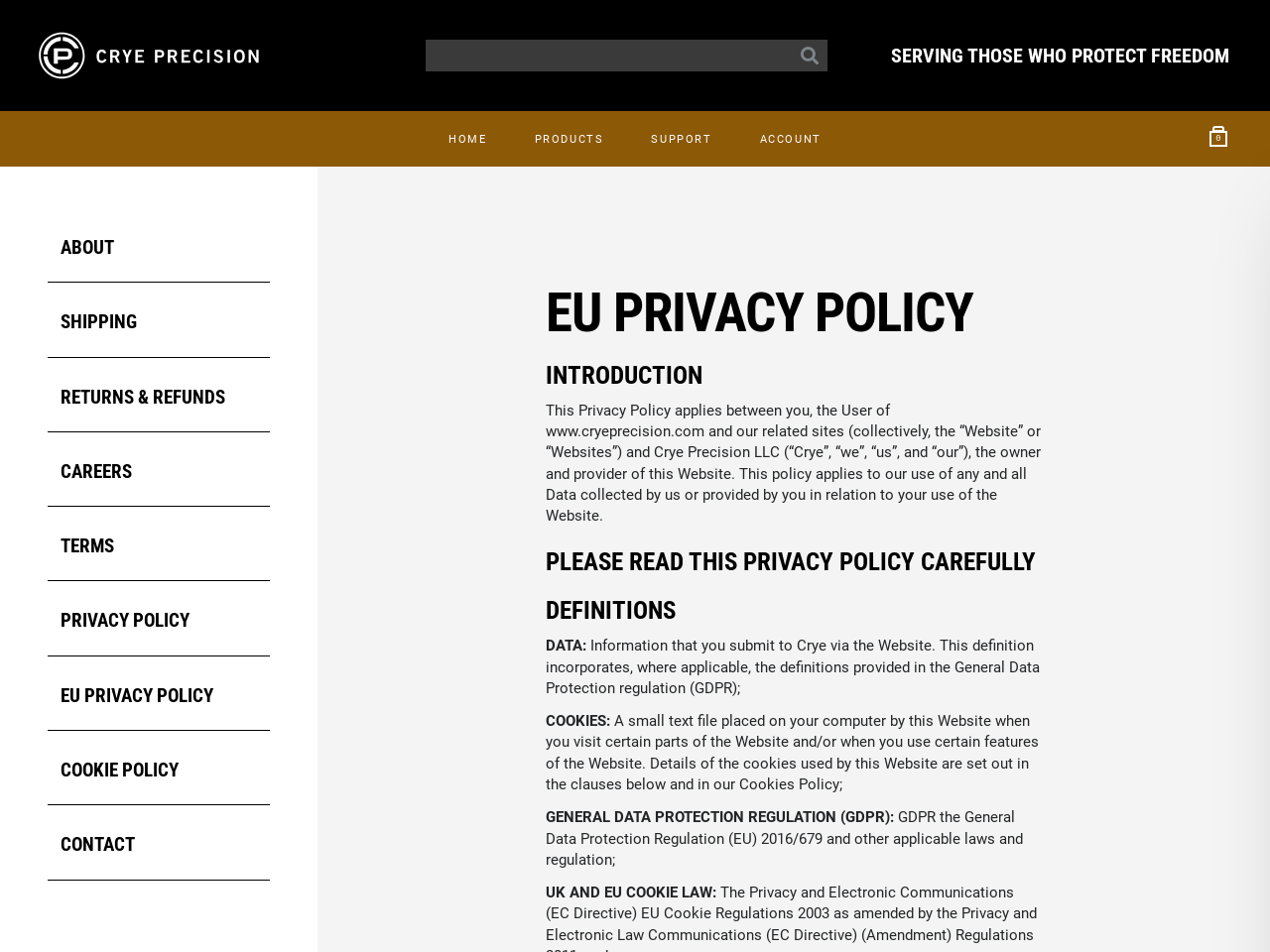Specify the bounding box coordinates for the region that must be clicked to perform the given instruction: "Click on Amino Humic Shiny Balls".

None